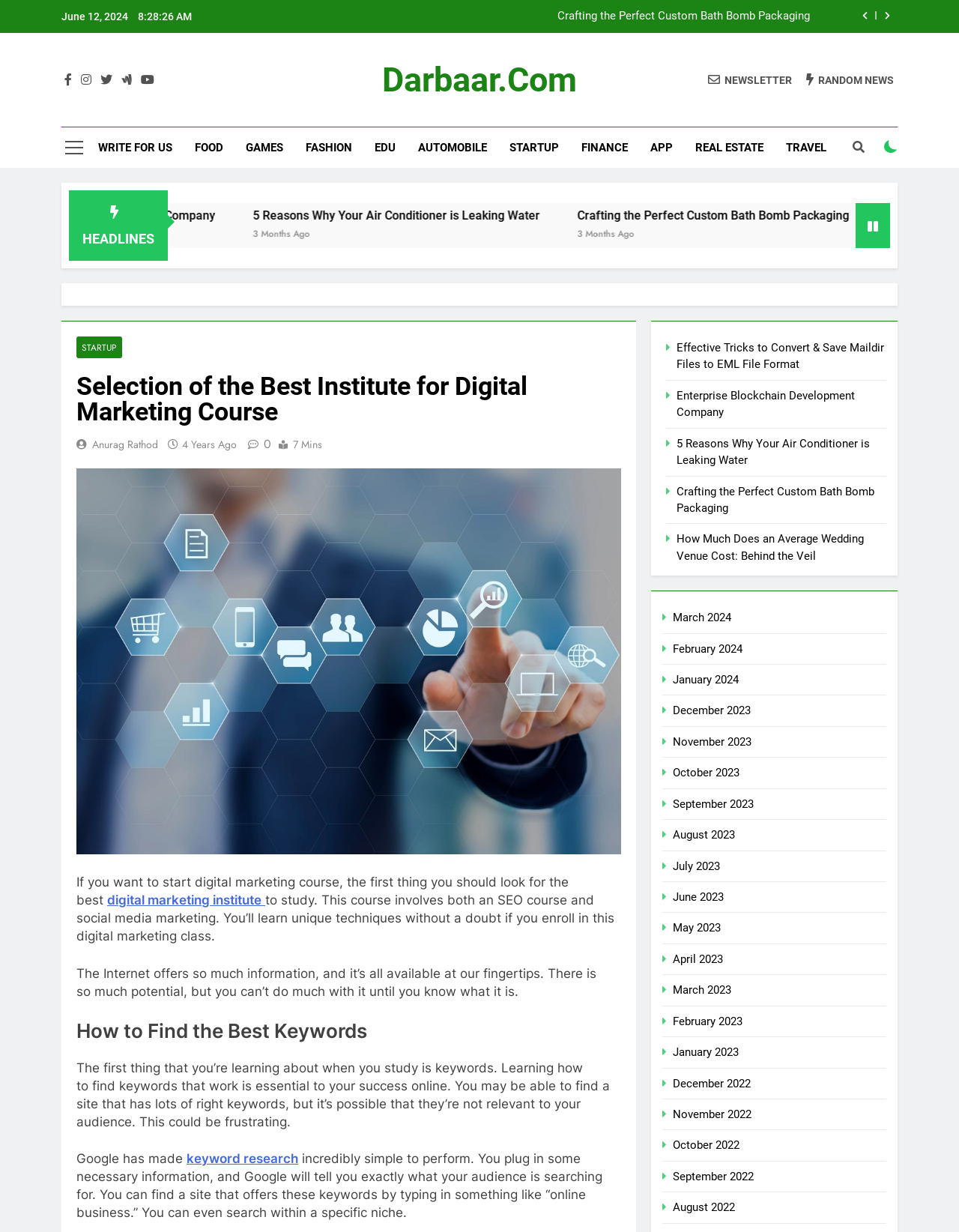Give a one-word or one-phrase response to the question:
What is the purpose of the button with the '' icon?

Unknown